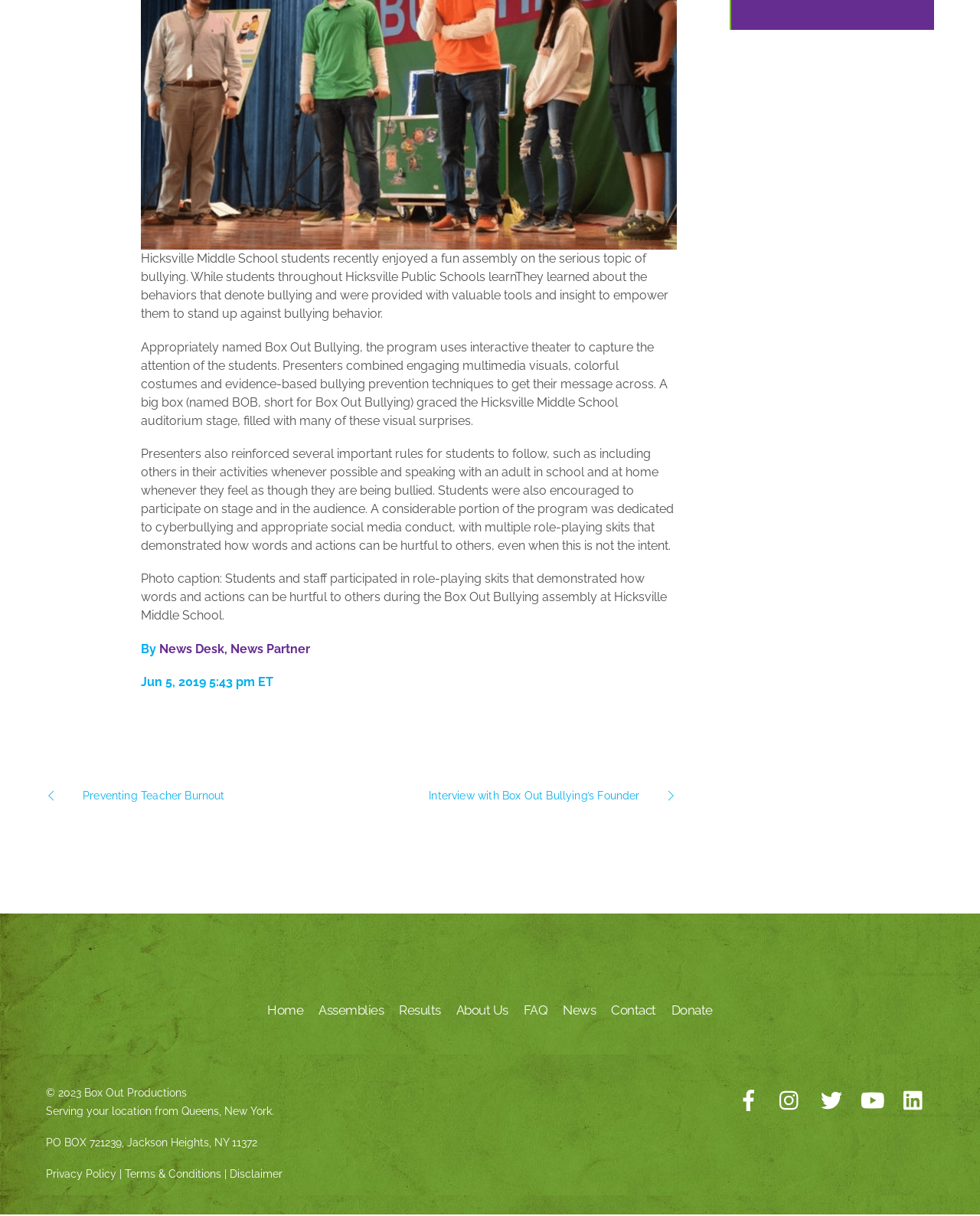Please predict the bounding box coordinates (top-left x, top-left y, bottom-right x, bottom-right y) for the UI element in the screenshot that fits the description: parent_node: TAKE ADVANTAGE

None